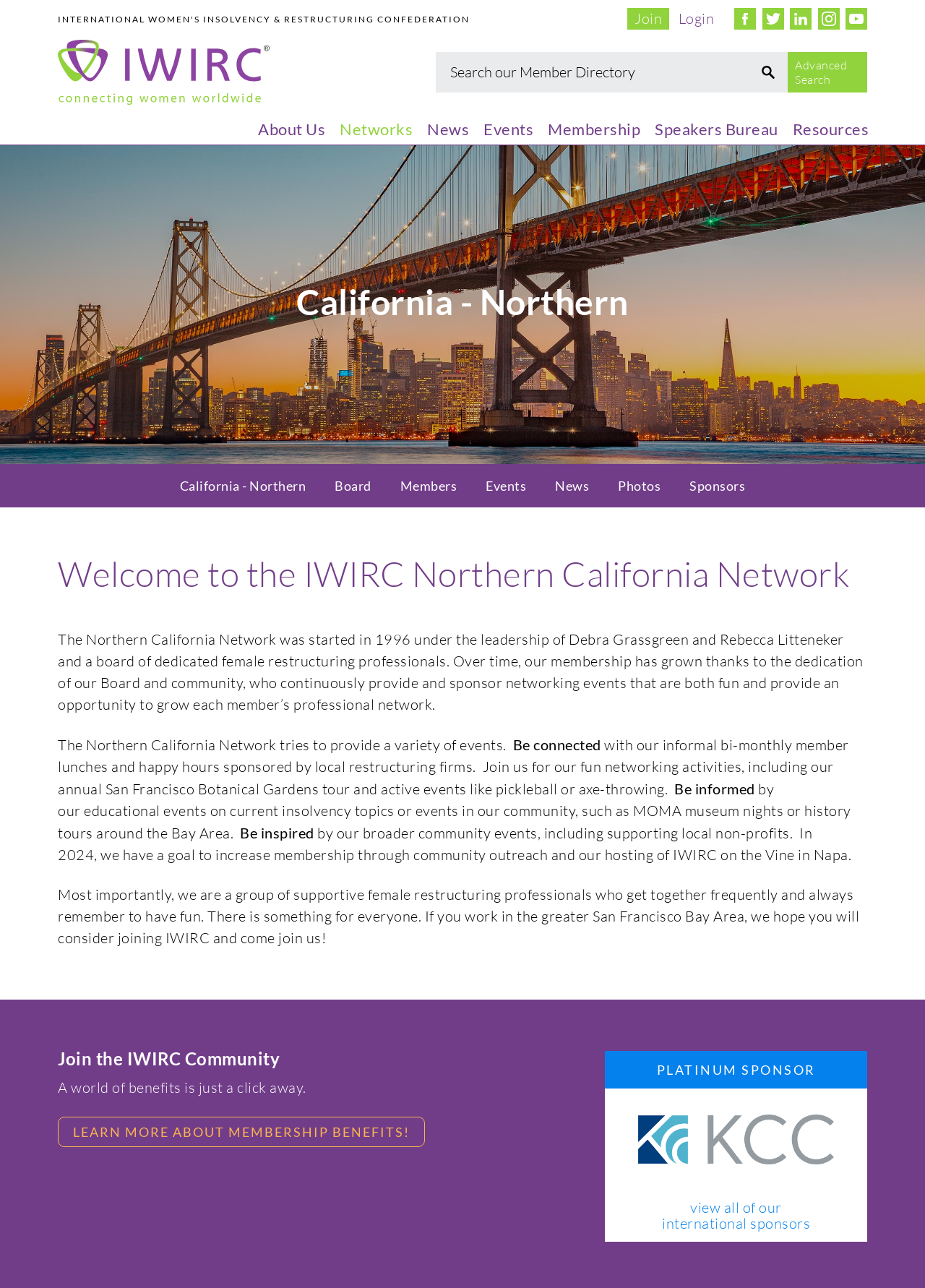Indicate the bounding box coordinates of the clickable region to achieve the following instruction: "Learn more about membership benefits."

[0.062, 0.867, 0.459, 0.891]